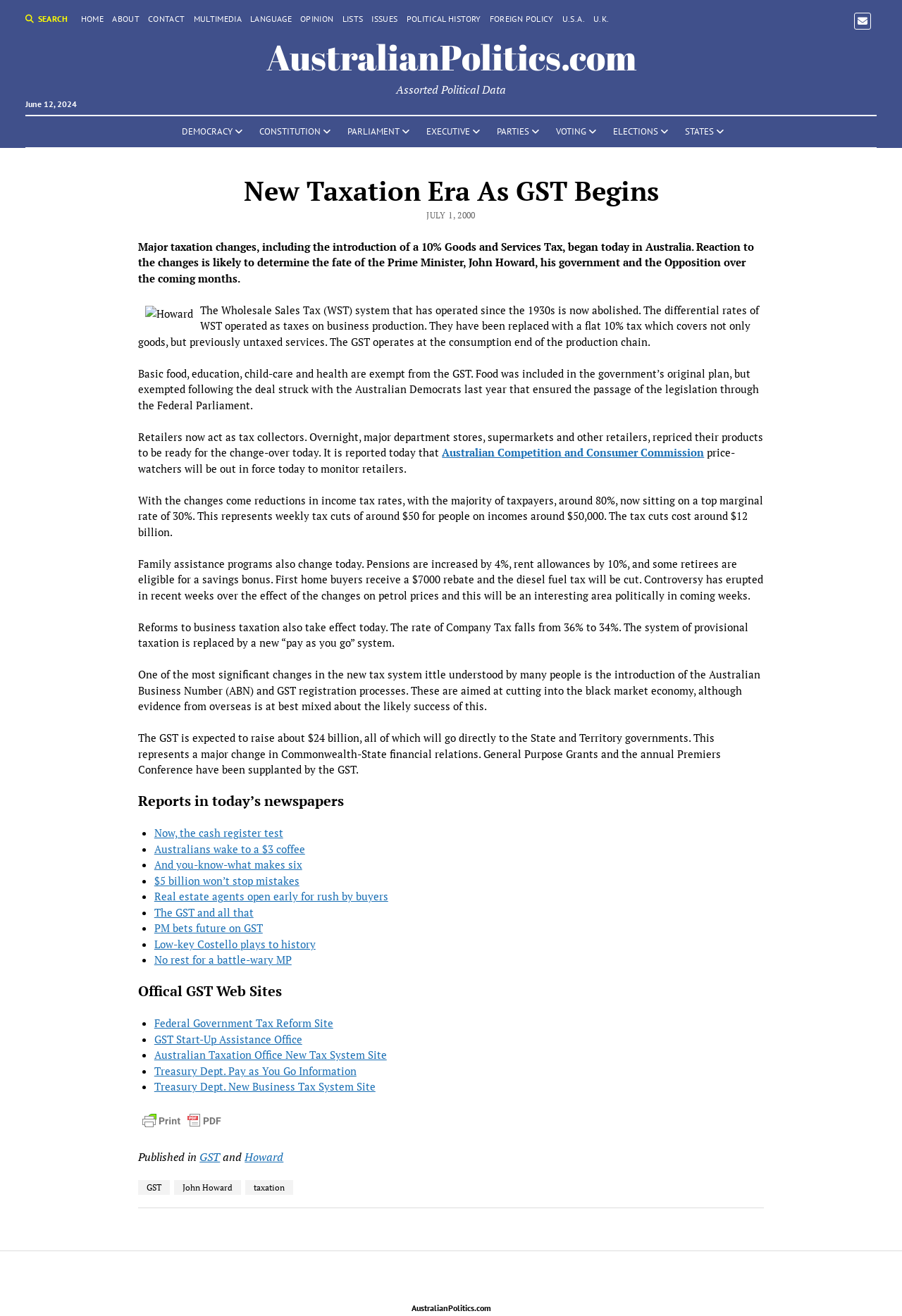Refer to the image and provide a thorough answer to this question:
What is the new tax rate introduced in Australia?

According to the article, the new tax rate introduced in Australia is 10%, which is mentioned in the StaticText element with the text 'Major taxation changes, including the introduction of a 10% Goods and Services Tax, began today in Australia.'.